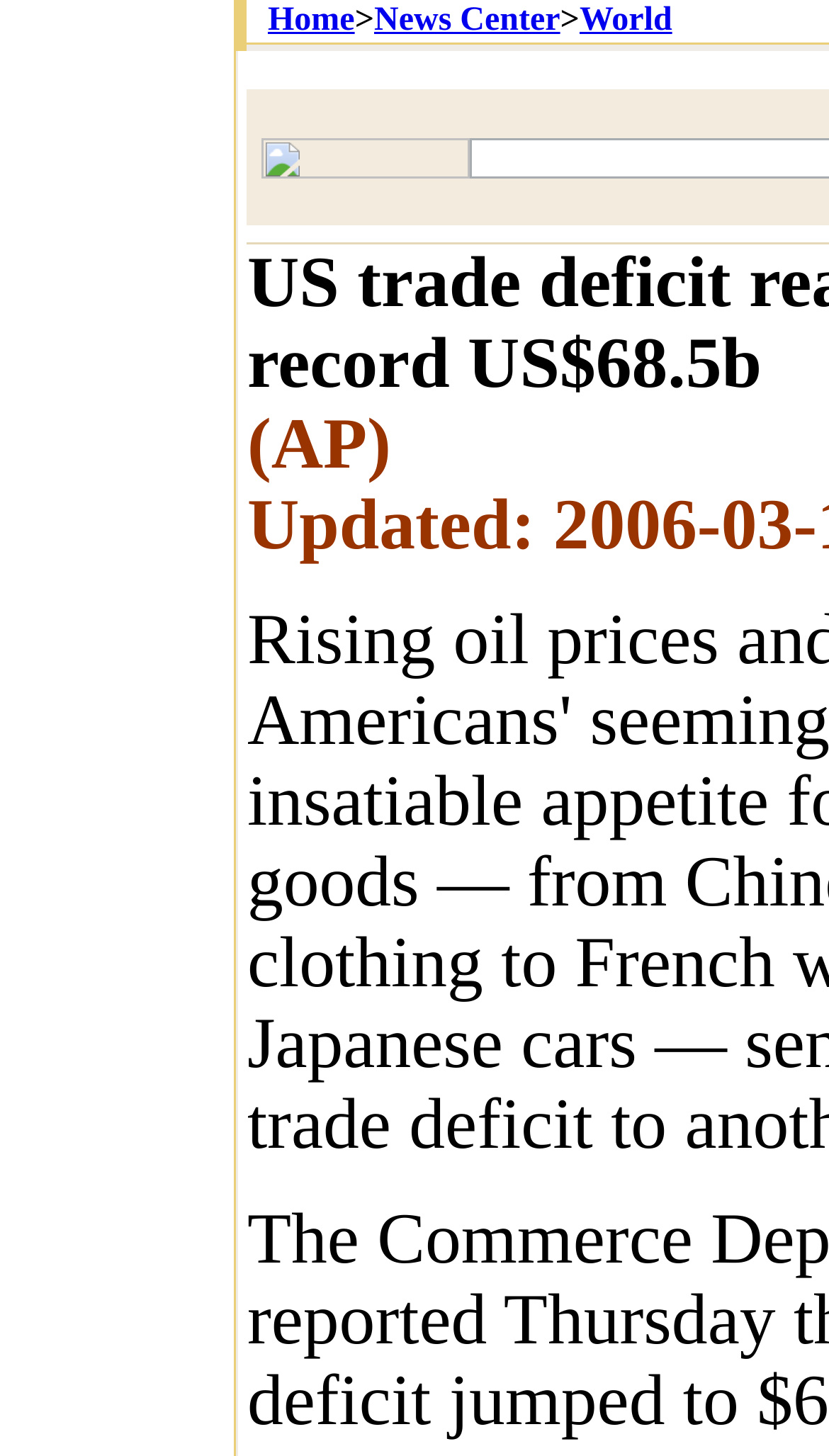Please provide a one-word or short phrase answer to the question:
What is the first menu item?

Home